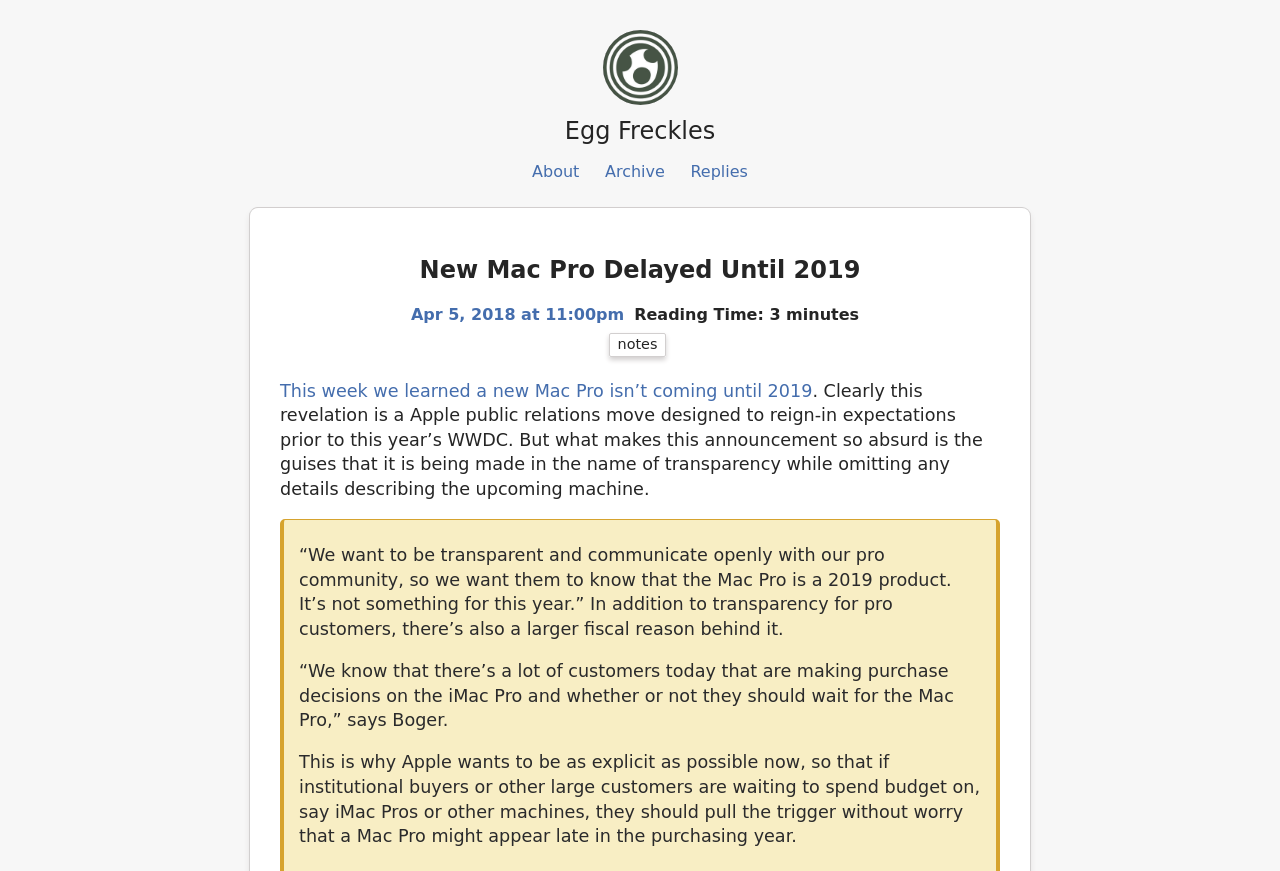What is the name of the website?
Provide a concise answer using a single word or phrase based on the image.

Egg Freckles